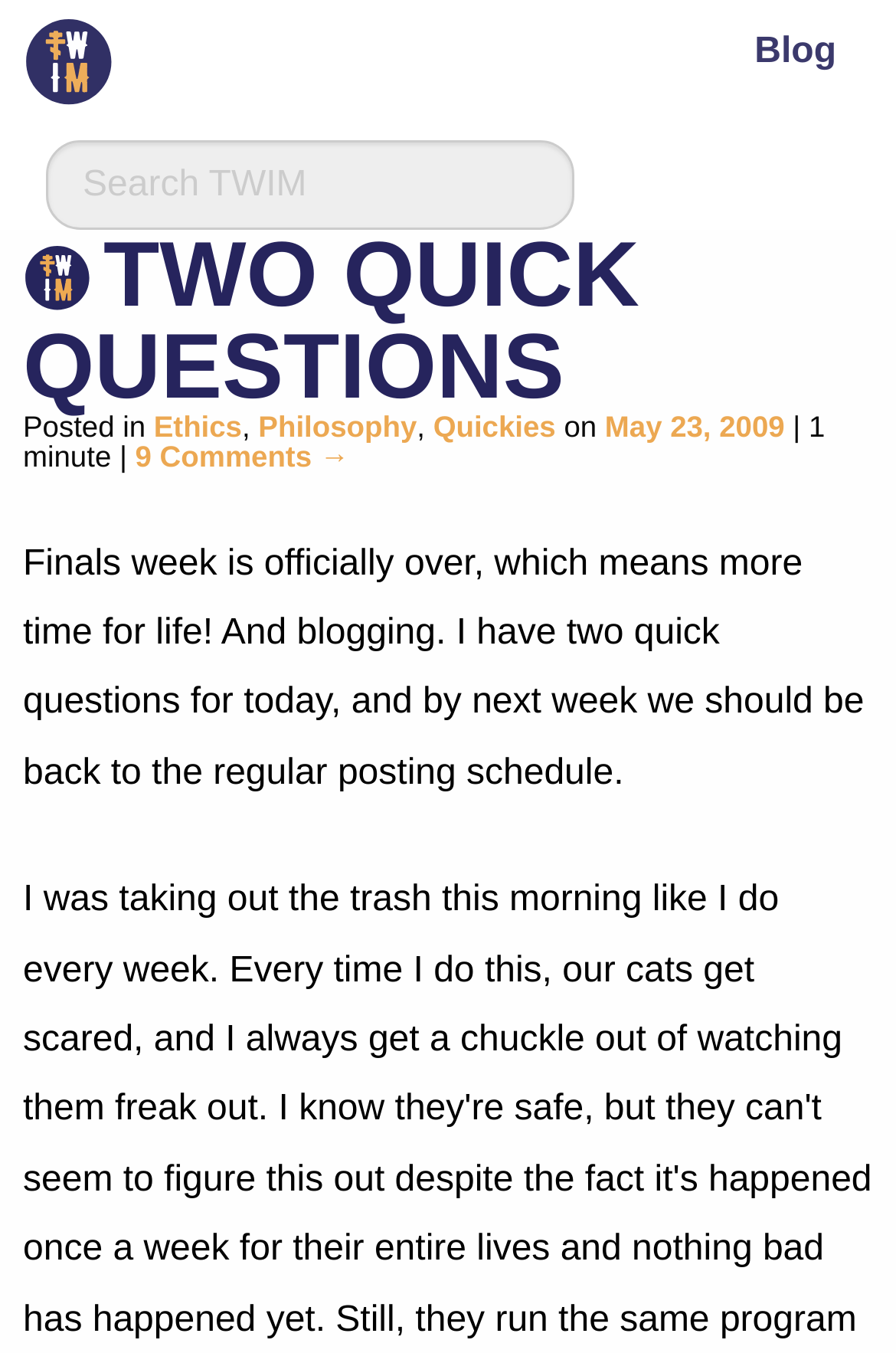Provide a brief response using a word or short phrase to this question:
What is the category of the latest blog post?

Ethics, Philosophy